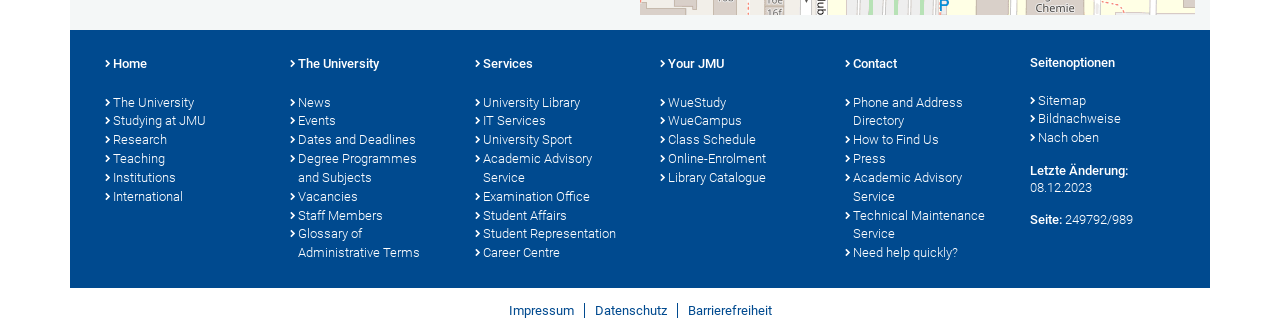Specify the bounding box coordinates of the region I need to click to perform the following instruction: "Check the sitemap". The coordinates must be four float numbers in the range of 0 to 1, i.e., [left, top, right, bottom].

[0.805, 0.273, 0.918, 0.33]